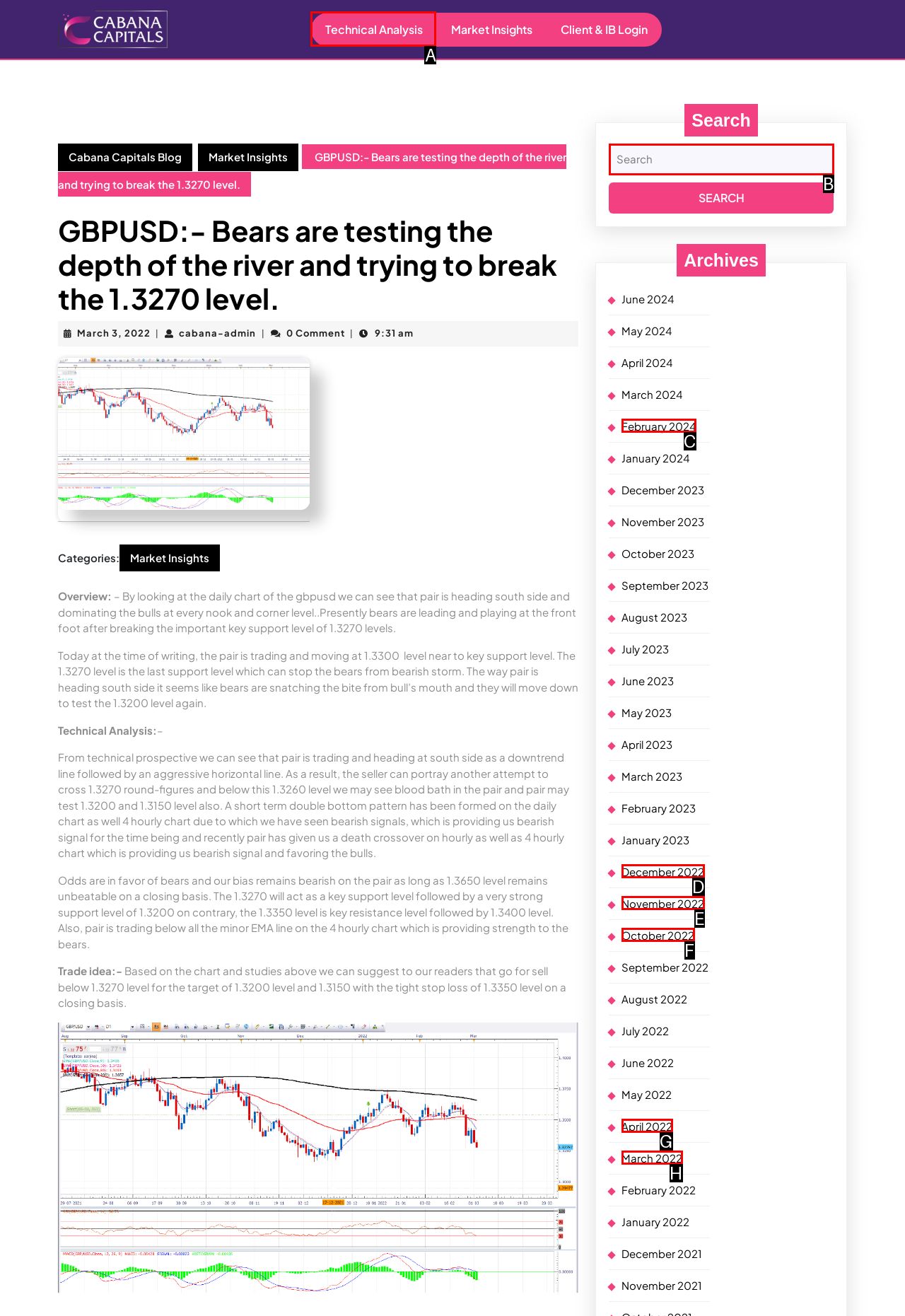Select the appropriate HTML element that needs to be clicked to finish the task: Go to Market Insights
Reply with the letter of the chosen option.

A